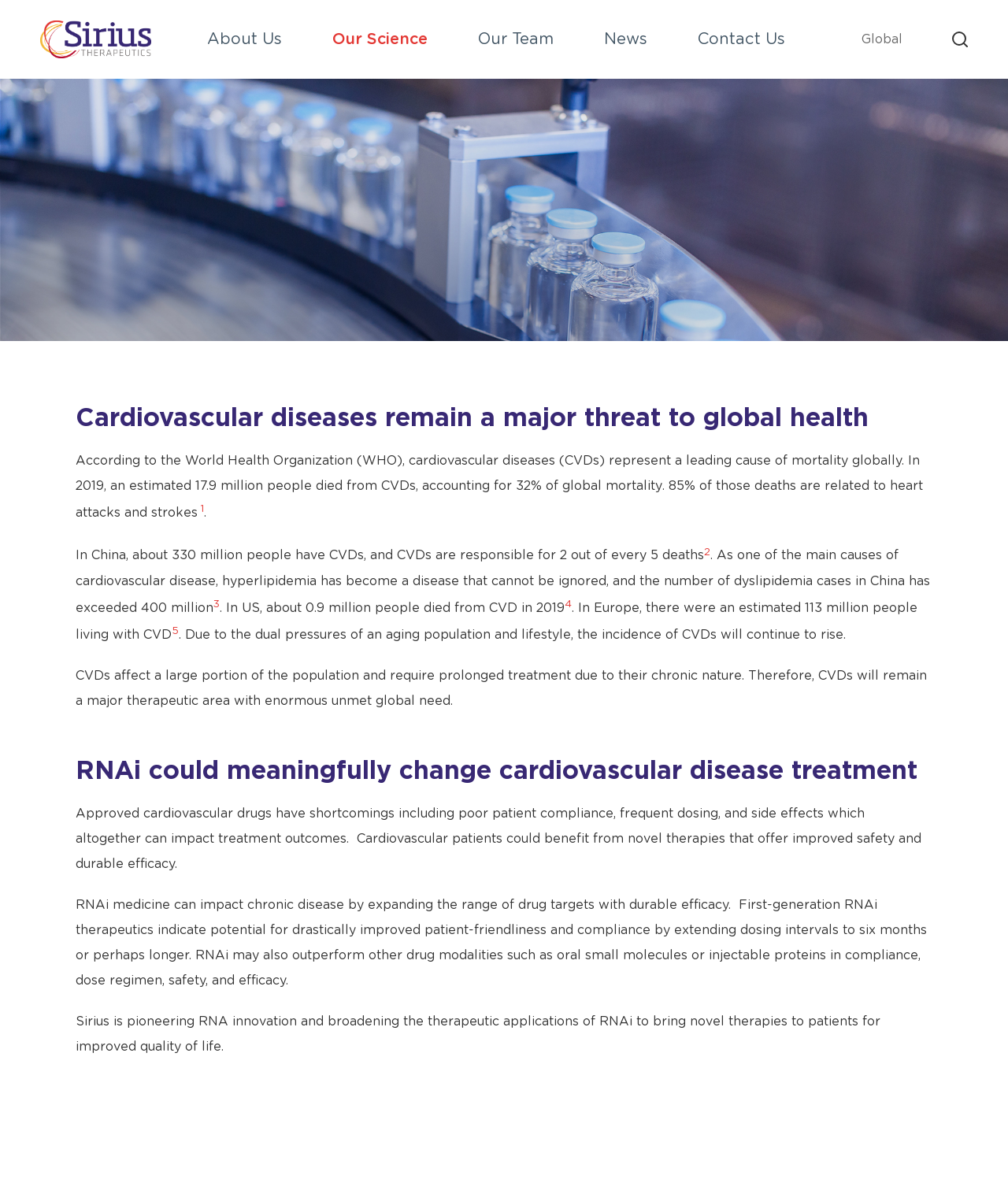Answer the question with a single word or phrase: 
What is the estimated number of people living with CVD in Europe?

113 million